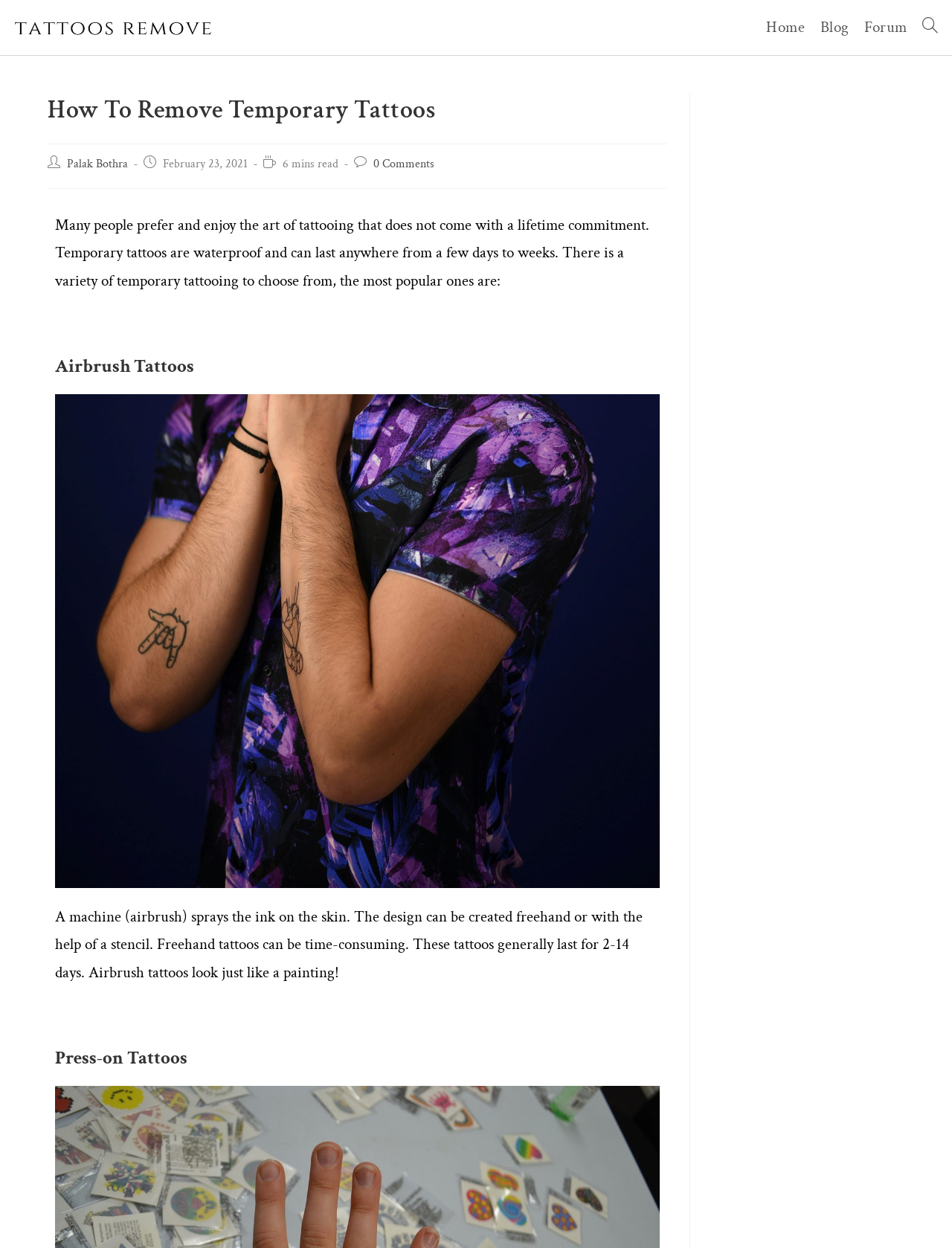Please locate the UI element described by "Forum" and provide its bounding box coordinates.

[0.9, 0.0, 0.961, 0.044]